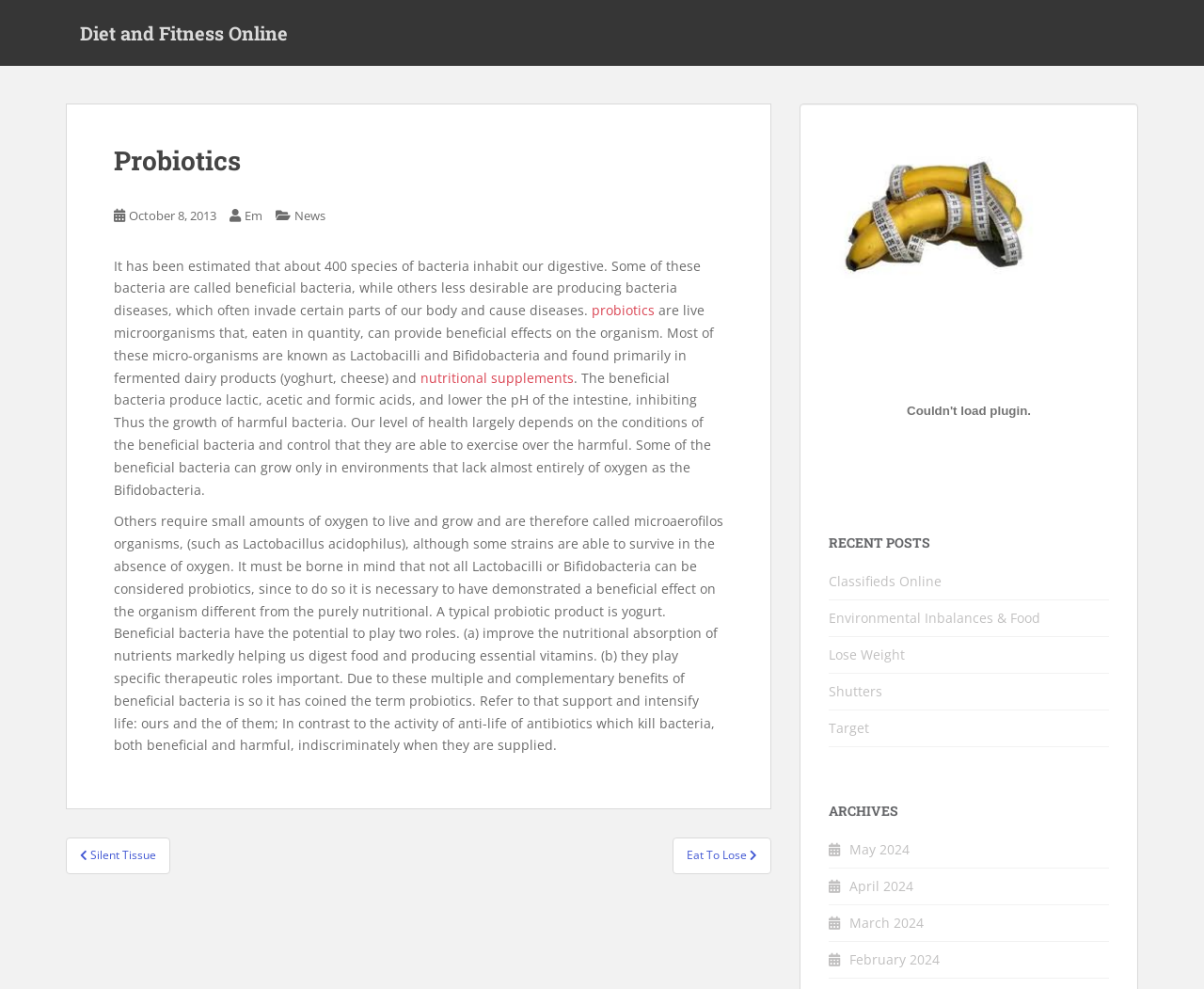Please specify the bounding box coordinates of the clickable region necessary for completing the following instruction: "Check the recent post 'Silent Tissue'". The coordinates must consist of four float numbers between 0 and 1, i.e., [left, top, right, bottom].

[0.055, 0.847, 0.141, 0.883]